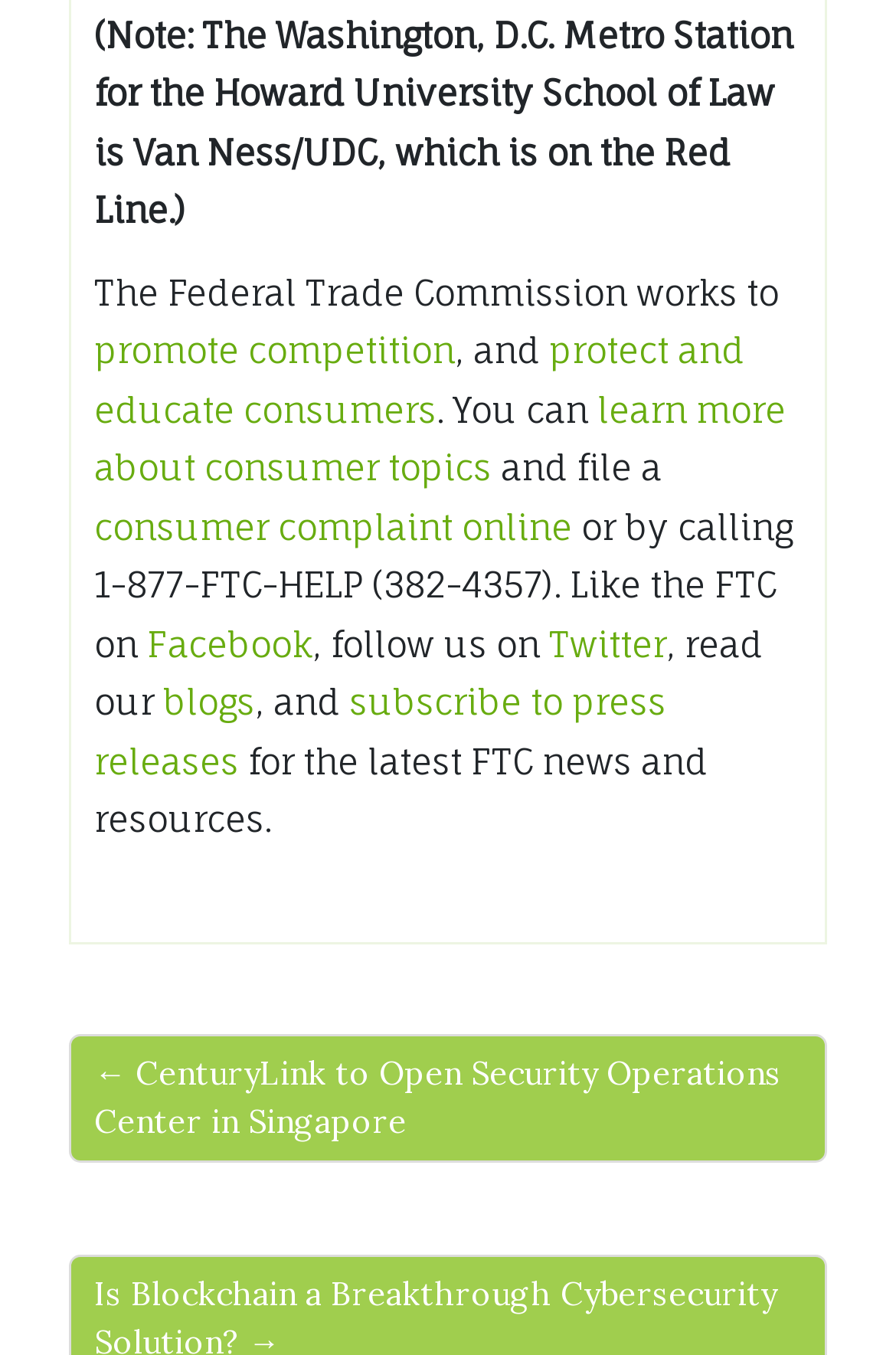Please specify the bounding box coordinates of the region to click in order to perform the following instruction: "subscribe to press releases".

[0.105, 0.503, 0.744, 0.578]